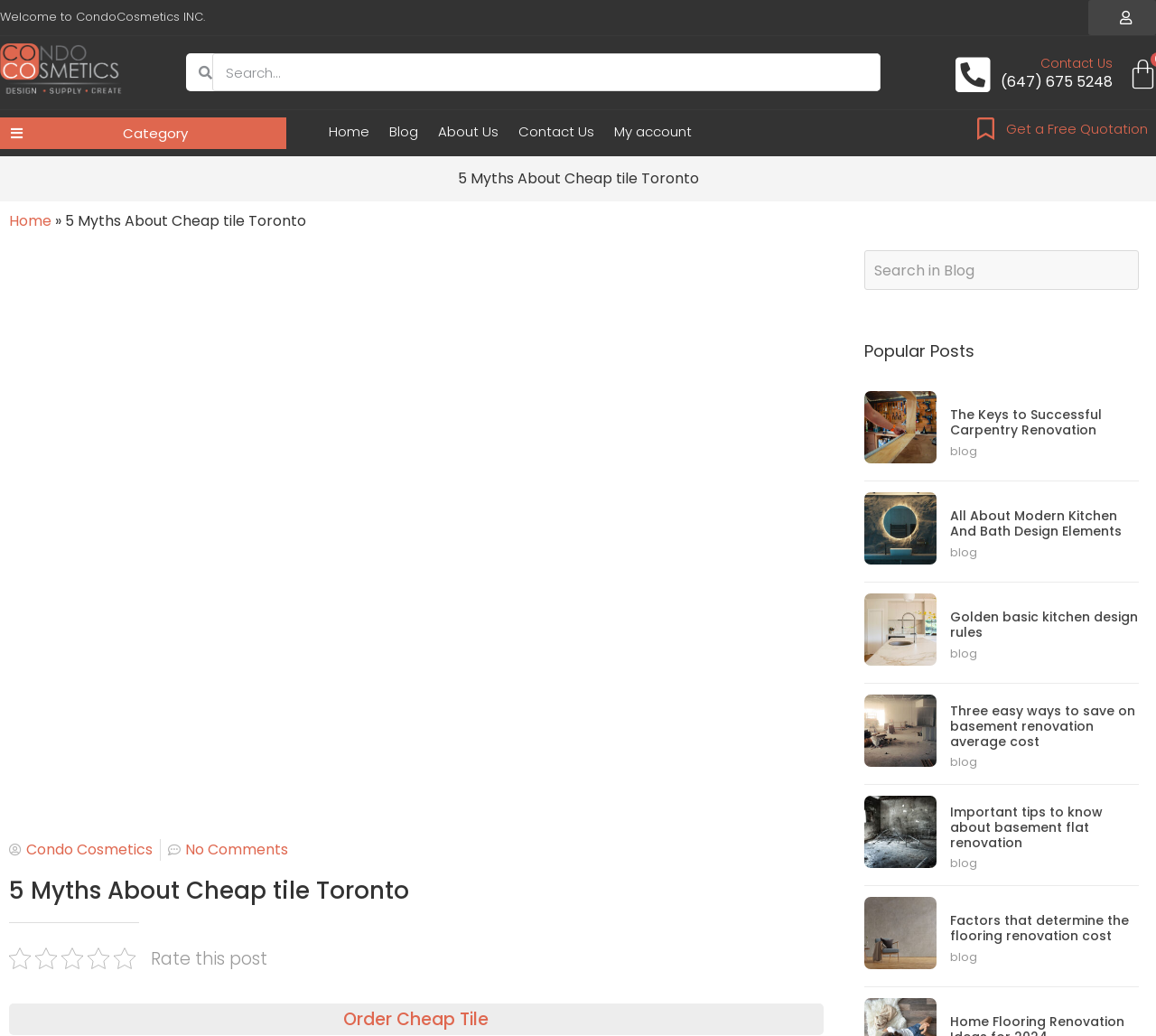Answer the question in one word or a short phrase:
What is the phone number?

(647) 675 5248